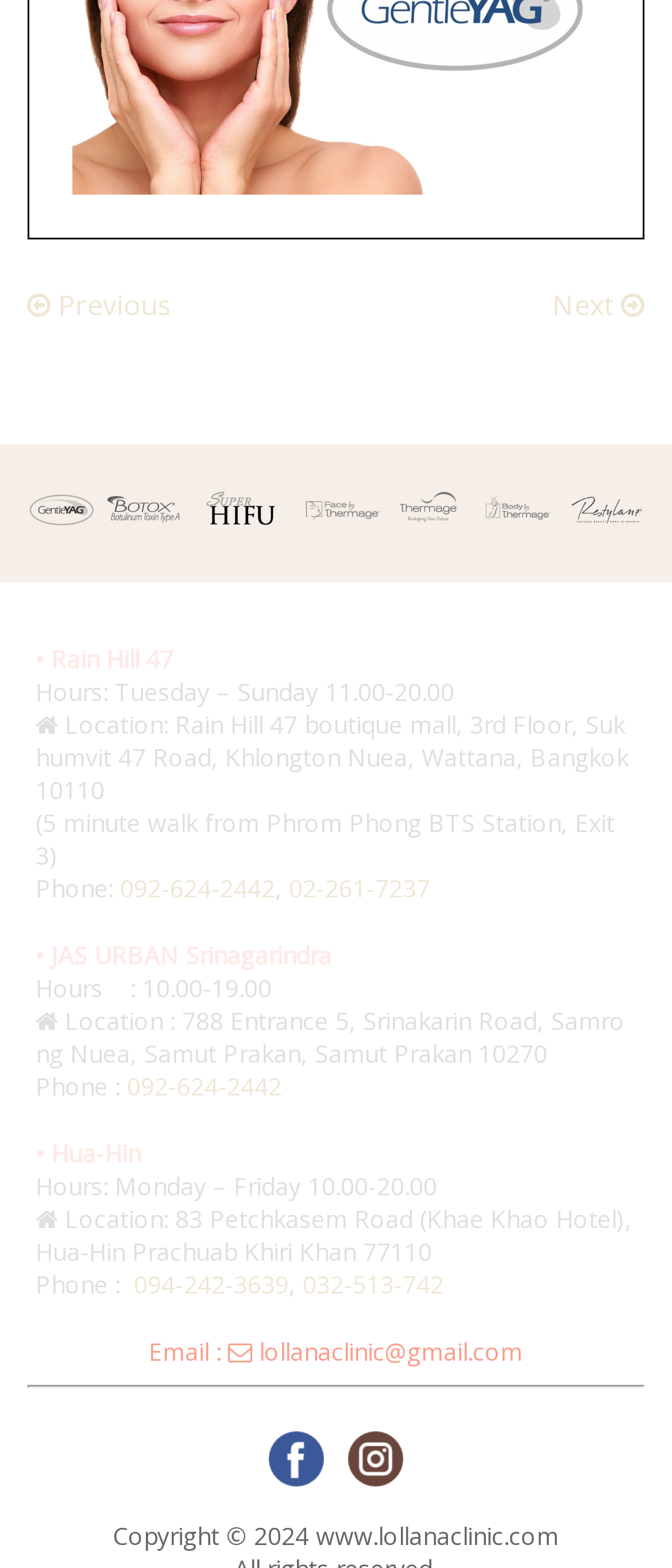How many links are there in the footer section?
Look at the image and answer the question with a single word or phrase.

3